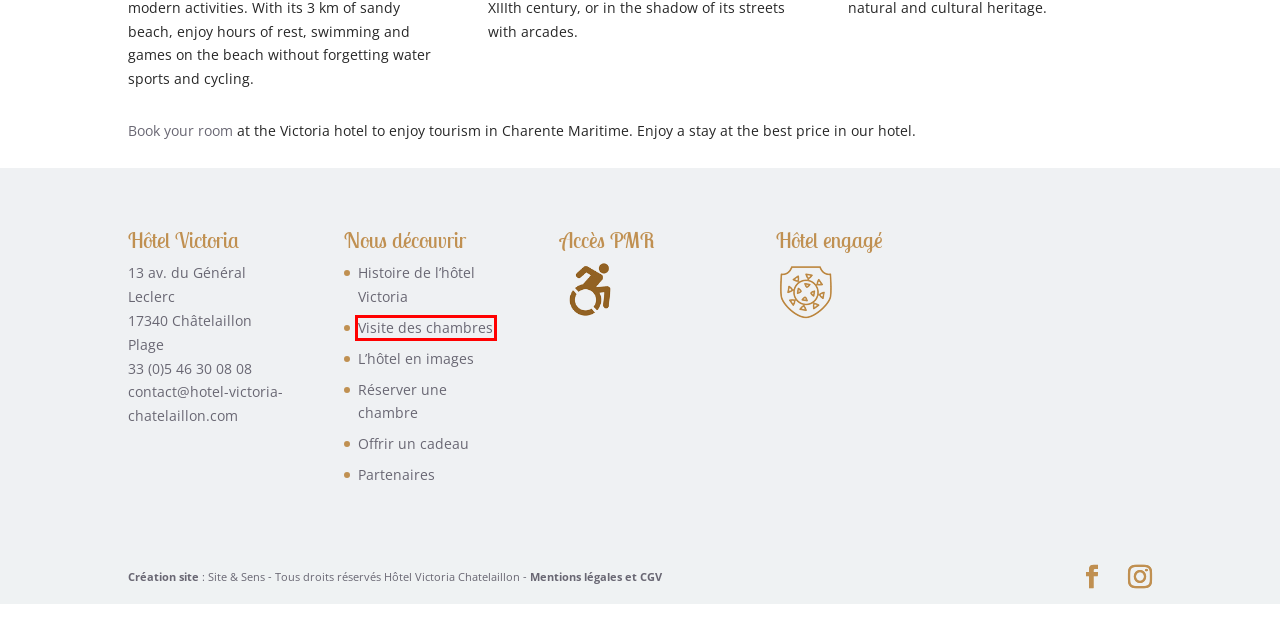A screenshot of a webpage is given, featuring a red bounding box around a UI element. Please choose the webpage description that best aligns with the new webpage after clicking the element in the bounding box. These are the descriptions:
A. Partenaires
B. Création de site, marketing digital, rédaction web pour entreprises
C. Chatelaillon Plage hotel Victoria les infos pour des vacances réussies
D. Our vouchers - Hôtel Victoria, The Originals Boutique
E. COVID-19, votre séjour à l'hôtel en toute sécurité
F. Nos bons cadeaux - Hôtel Victoria, The Originals Boutique
G. Hotel Chatelaillon chambre familiale à l'hôtel Victoria
H. activities EN

G